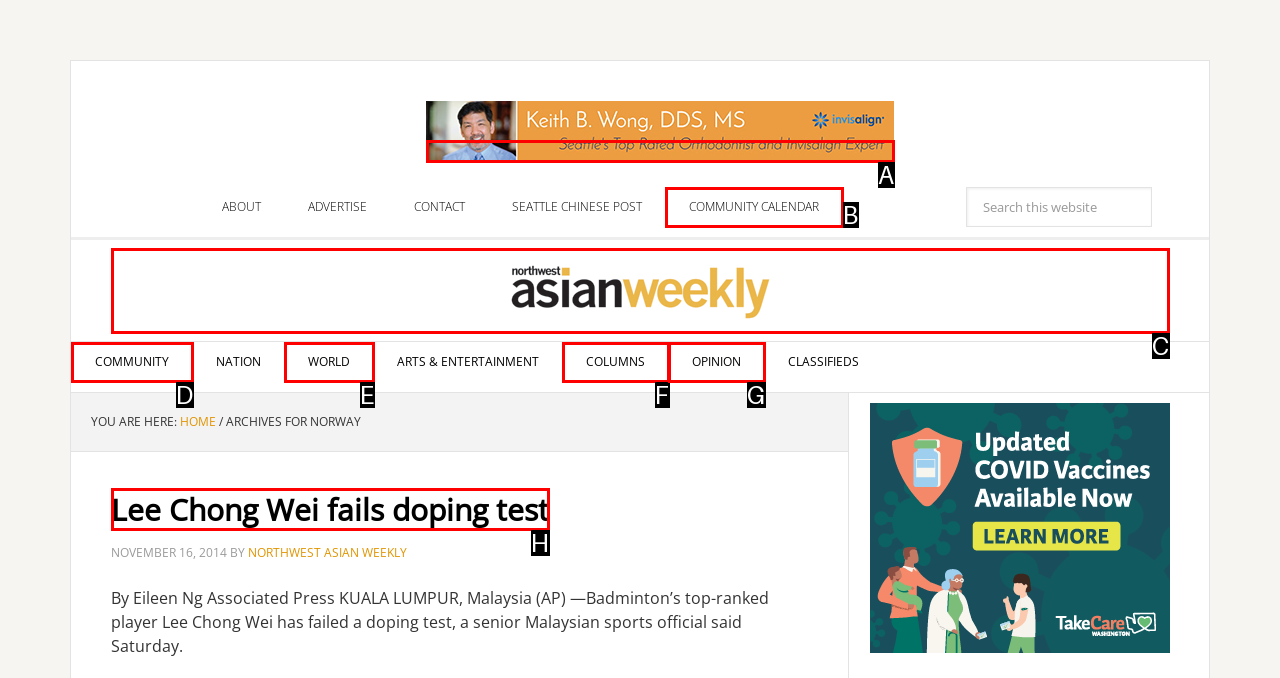Determine the HTML element to click for the instruction: Read Lee Chong Wei fails doping test article.
Answer with the letter corresponding to the correct choice from the provided options.

H